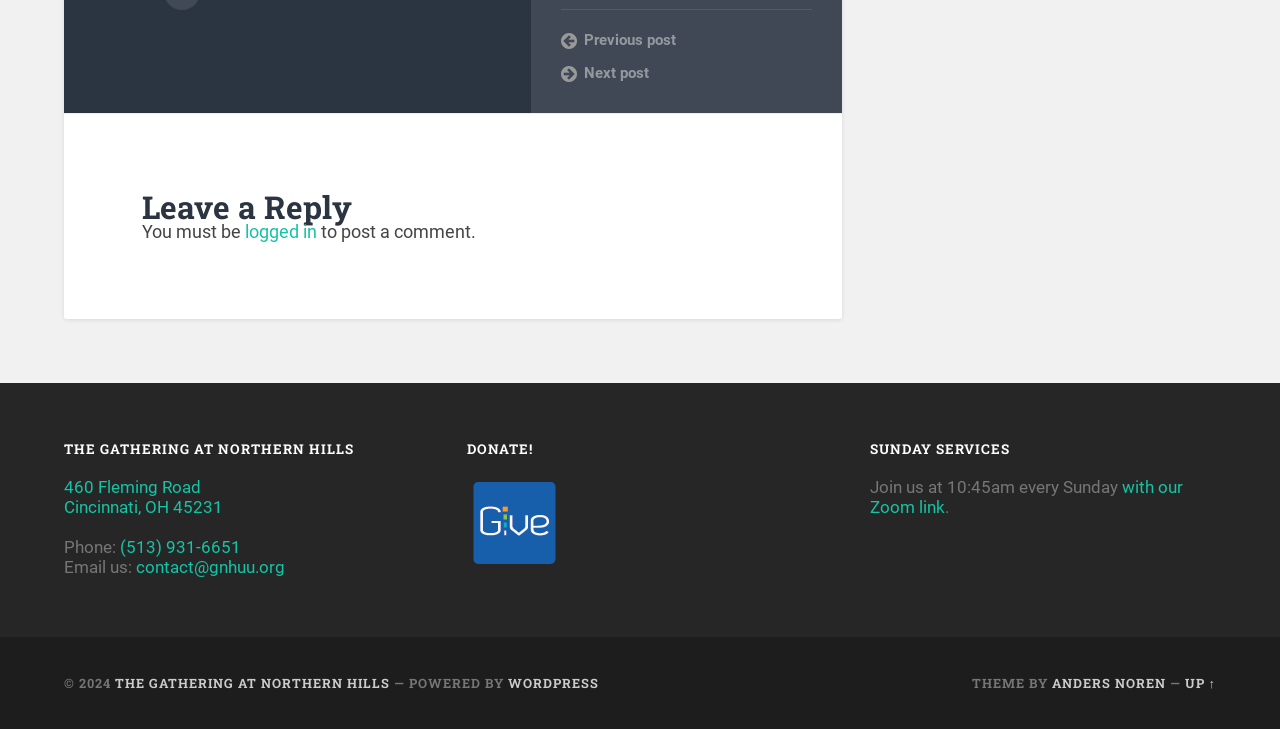Provide the bounding box coordinates for the UI element that is described by this text: "contact@gnhuu.org". The coordinates should be in the form of four float numbers between 0 and 1: [left, top, right, bottom].

[0.106, 0.763, 0.223, 0.791]